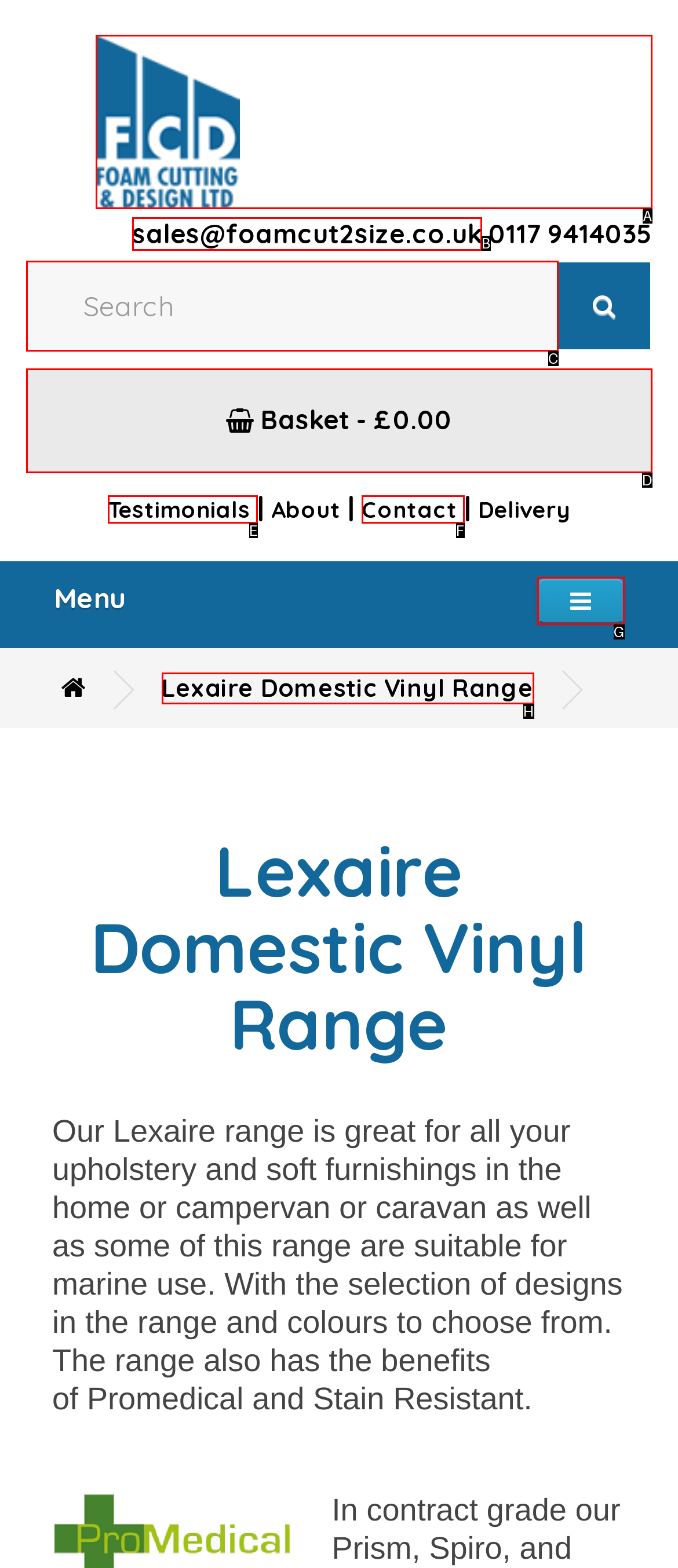Identify the letter of the UI element that corresponds to: name="search" placeholder="Search"
Respond with the letter of the option directly.

C